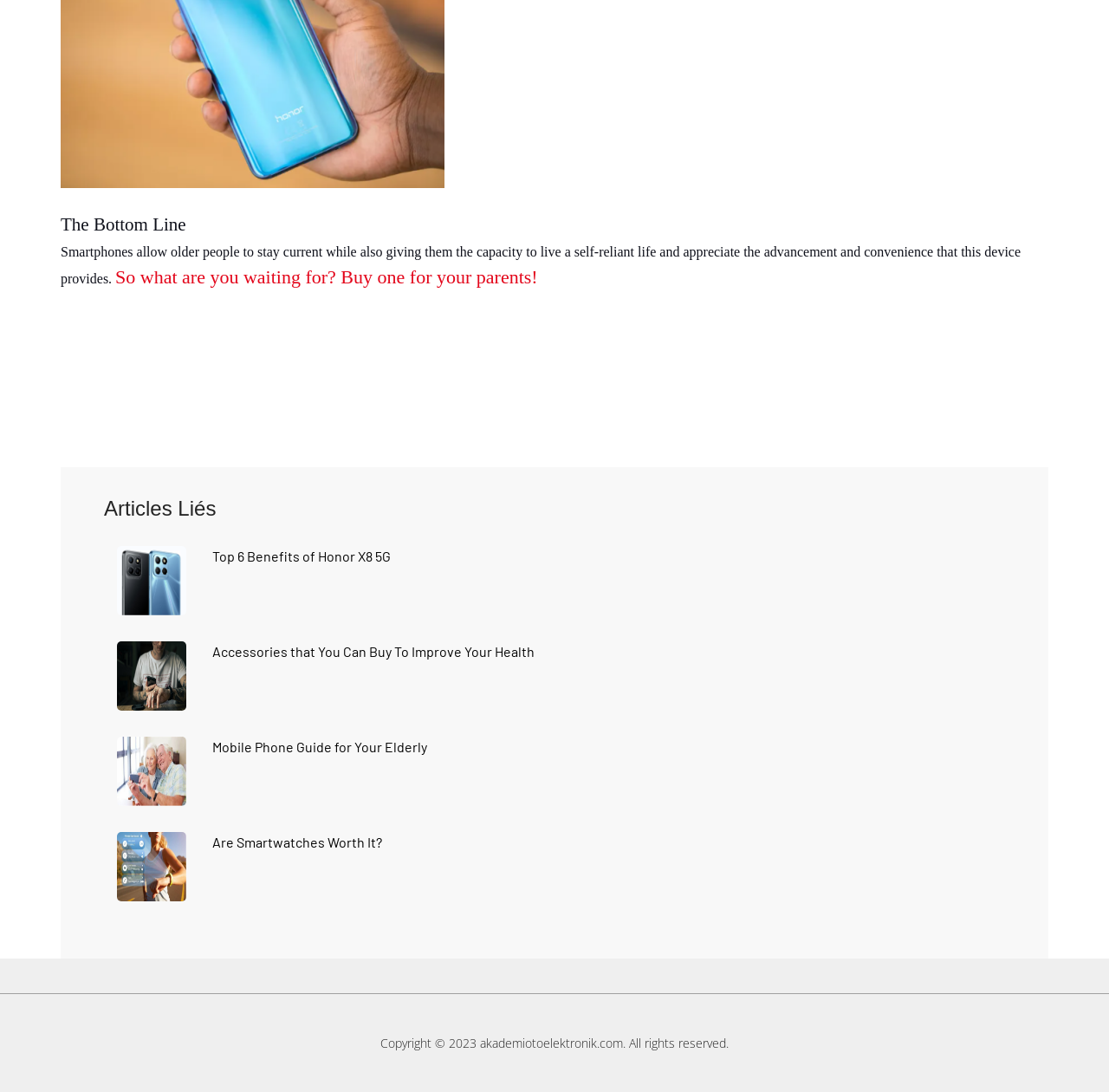What type of links are provided in the 'Articles Liés' section?
From the screenshot, supply a one-word or short-phrase answer.

Related article links